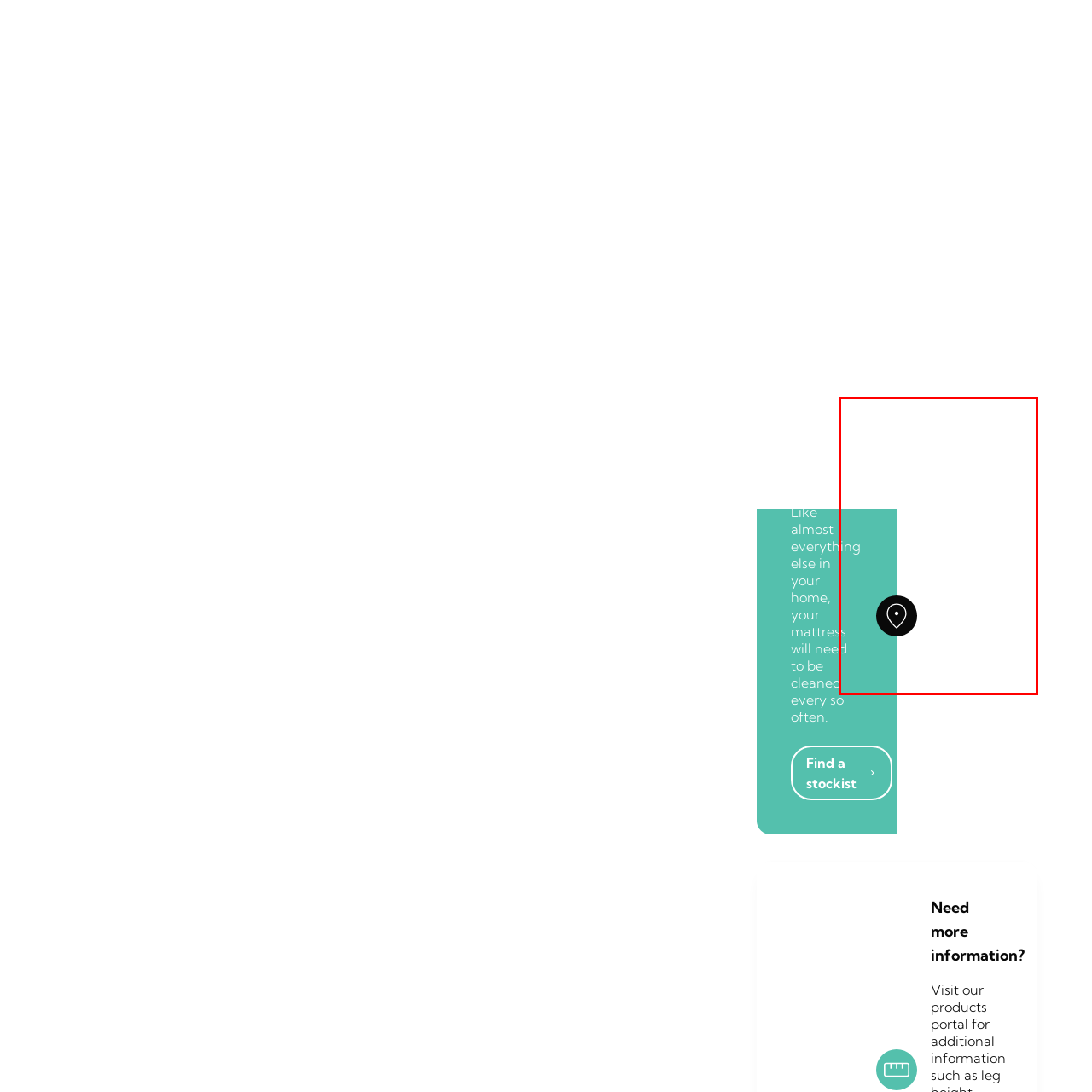Focus on the part of the image that is marked with a yellow outline and respond in detail to the following inquiry based on what you observe: 
What is the shape of the location pin?

The caption explicitly states that the location pin is circular in shape, which is a distinctive feature of the interface element.